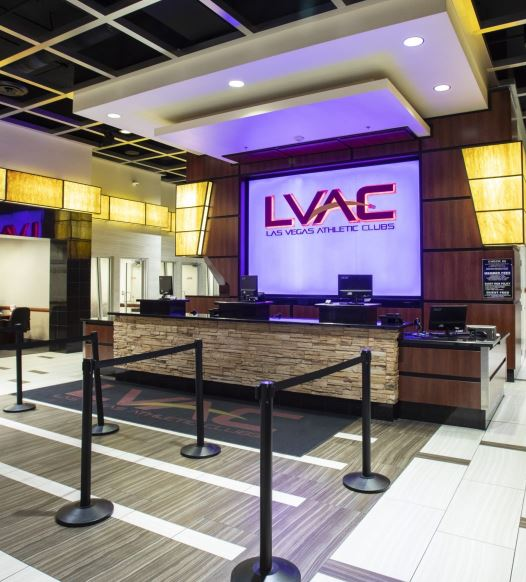What is the atmosphere of the reception area?
Please elaborate on the answer to the question with detailed information.

The caption describes the atmosphere of the reception area as 'welcoming', which is enhanced by the 'contemporary lighting' and 'elegant decor elements', creating a sense of comfort and hospitality for members.